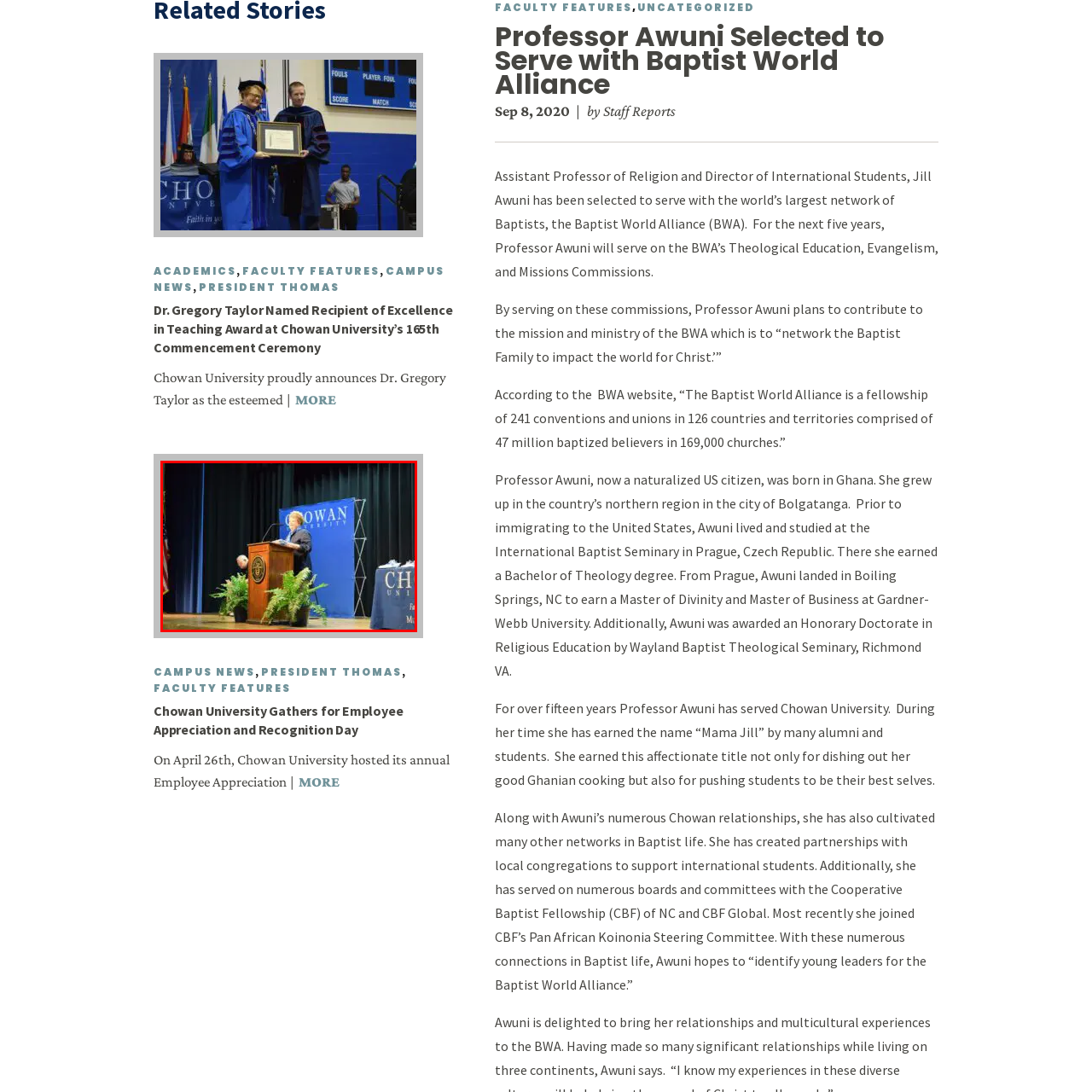Look at the section of the image marked by the red box and offer an in-depth answer to the next question considering the visual cues: What is the backdrop displaying?

The backdrop behind the speaker is proudly displaying the university's name in bold letters, which suggests that the event is an official university function and adds to the overall formal atmosphere.